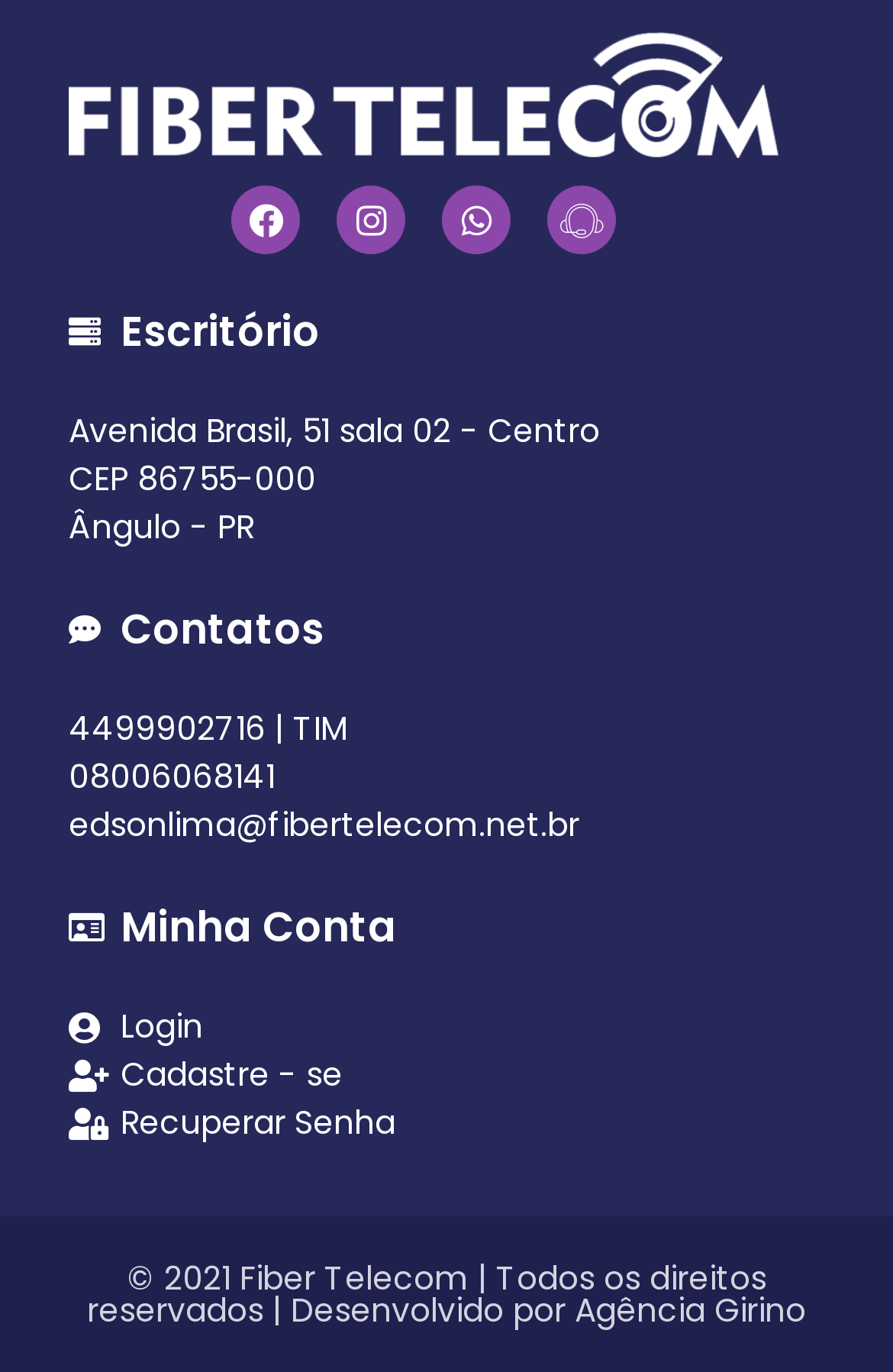Find the coordinates for the bounding box of the element with this description: "Agência Girino".

[0.644, 0.938, 0.903, 0.972]